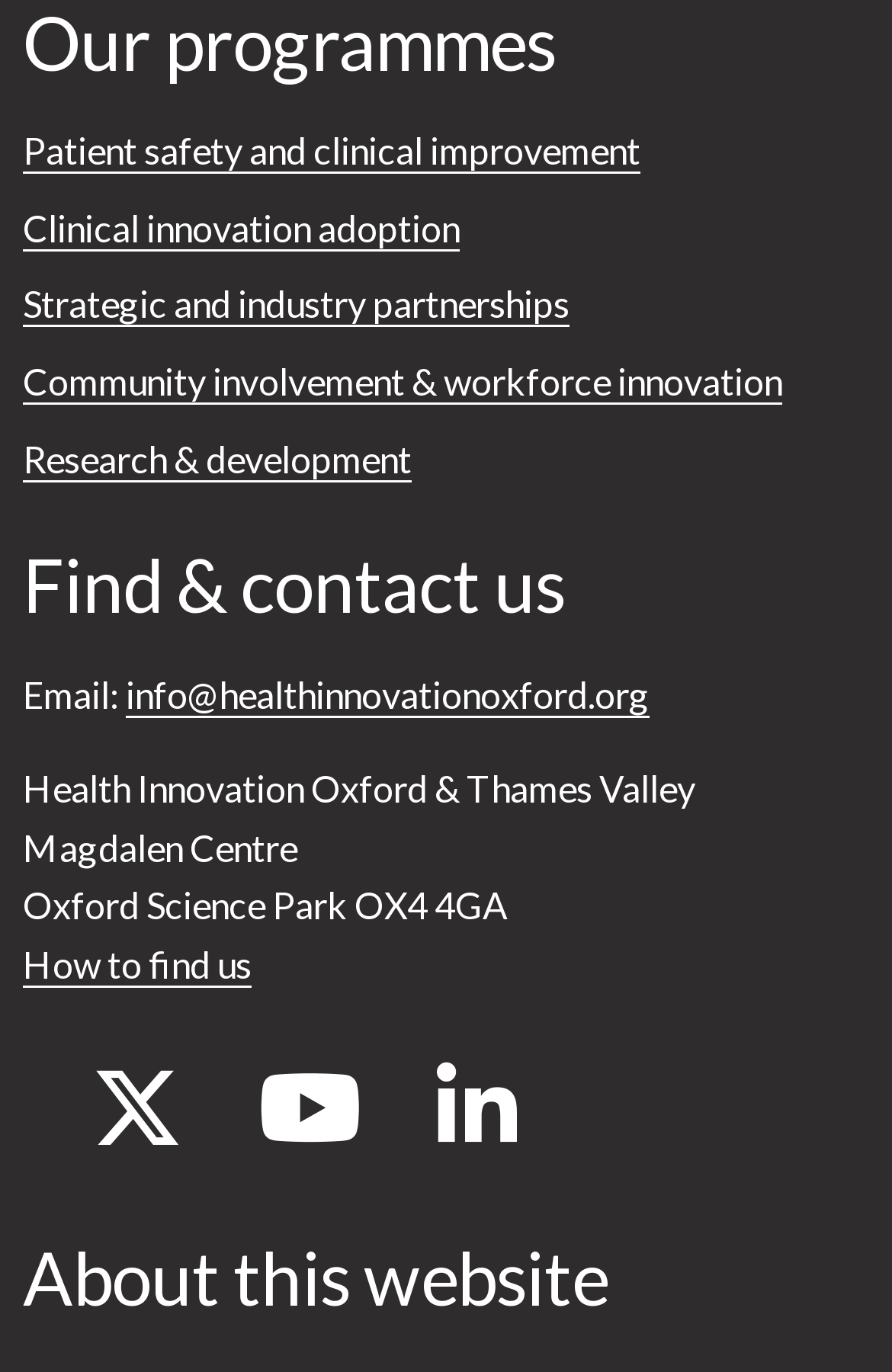Identify the bounding box coordinates of the specific part of the webpage to click to complete this instruction: "Send an email to info@healthinnovationoxford.org".

[0.141, 0.489, 0.728, 0.521]